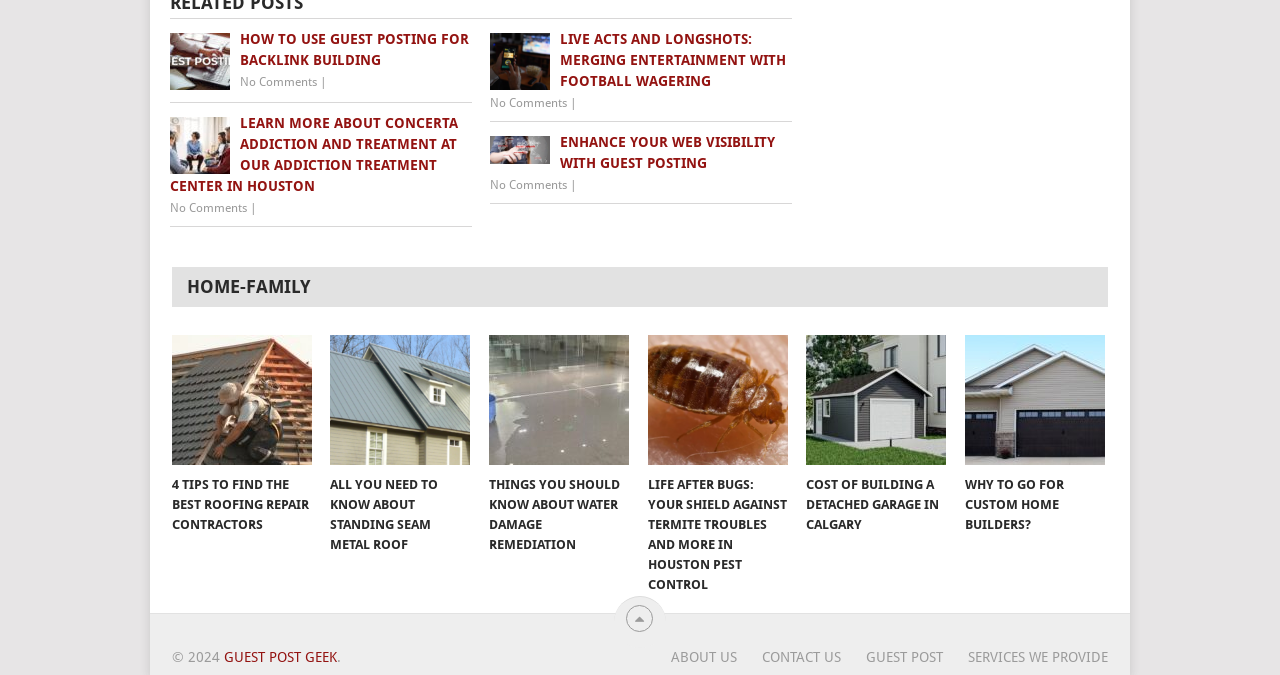Extract the bounding box coordinates for the UI element described as: "Guest Post Geek".

[0.175, 0.962, 0.263, 0.985]